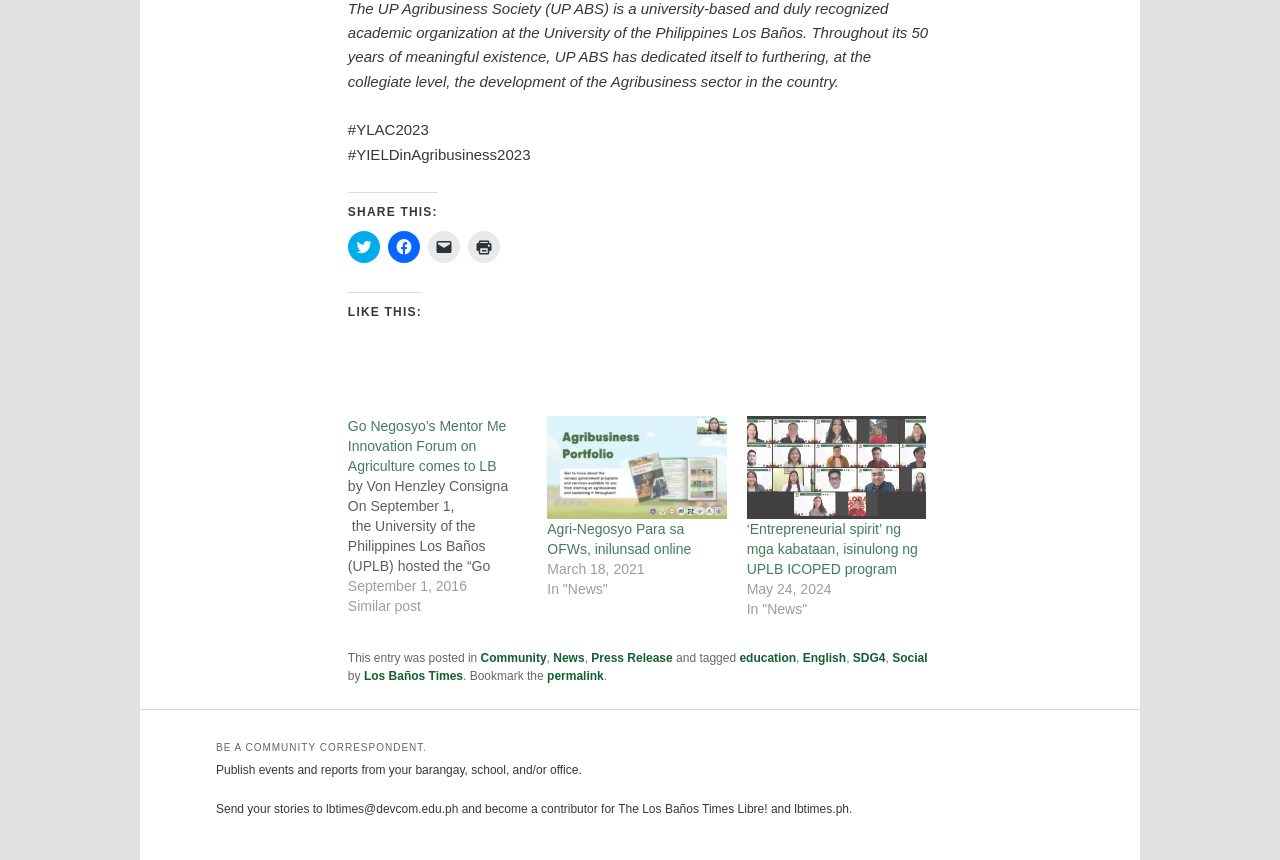What is the name of the program mentioned in the webpage?
Provide an in-depth answer to the question, covering all aspects.

The name of the program is mentioned in the link '‘Entrepreneurial spirit’ ng mga kabataan, isinulong ng UPLB ICOPED program' which is located in the middle of the webpage.